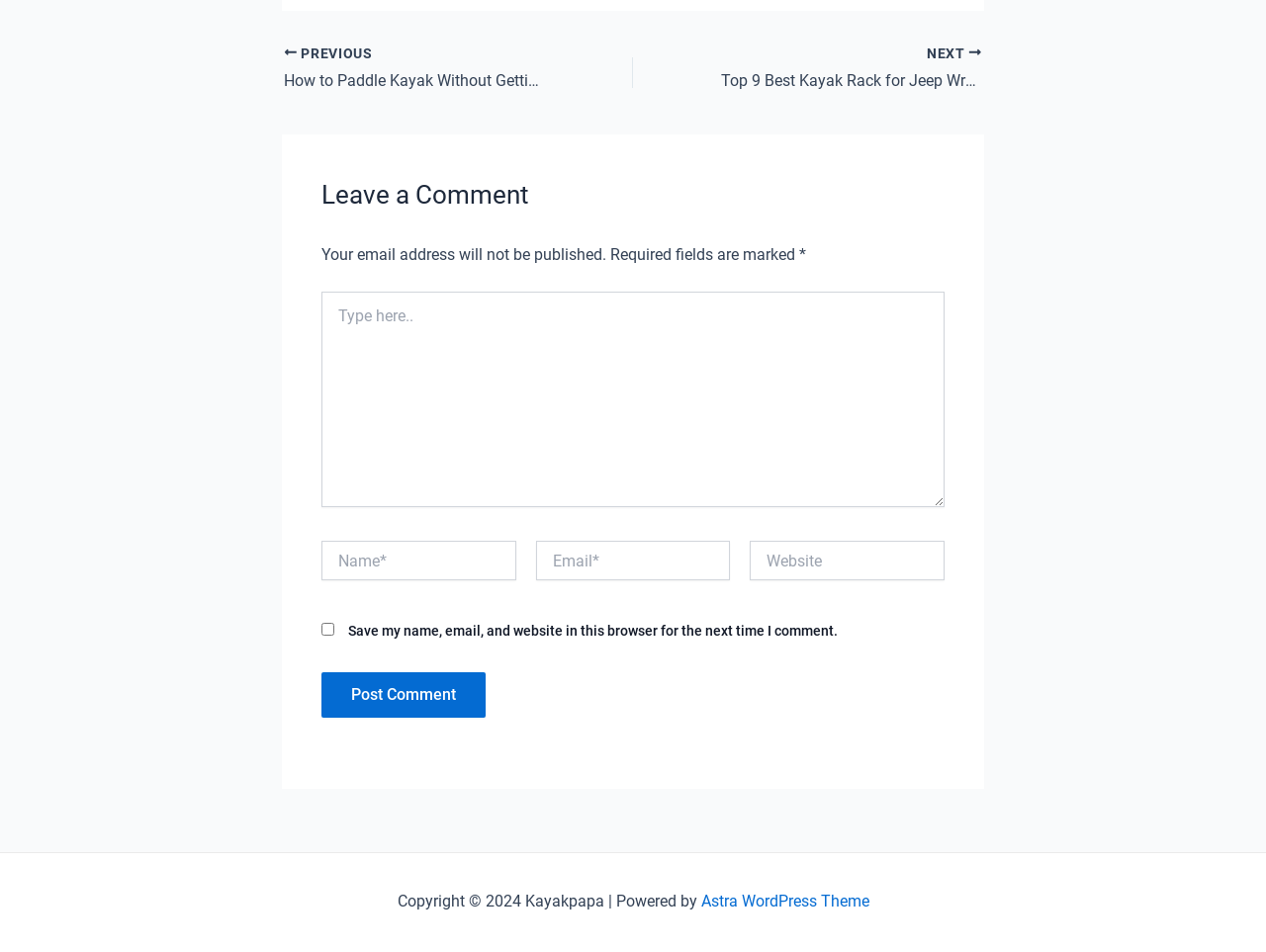What is the theme of the website?
Look at the screenshot and give a one-word or phrase answer.

Kayak